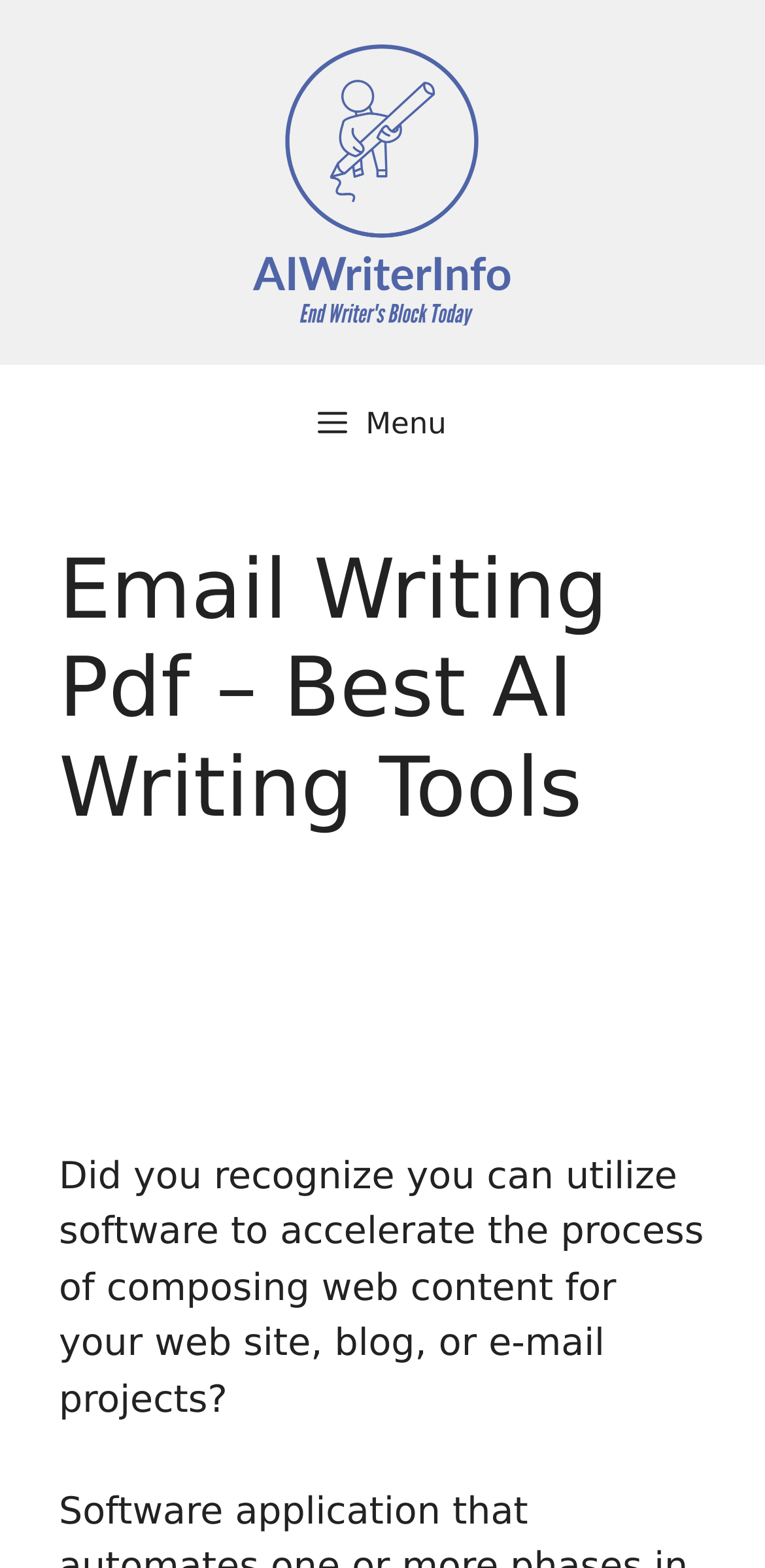Refer to the image and provide a thorough answer to this question:
What is the topic of the webpage?

The webpage's heading and subheading both mention 'Email Writing Pdf', suggesting that the webpage is focused on providing information or resources related to email writing in PDF format.